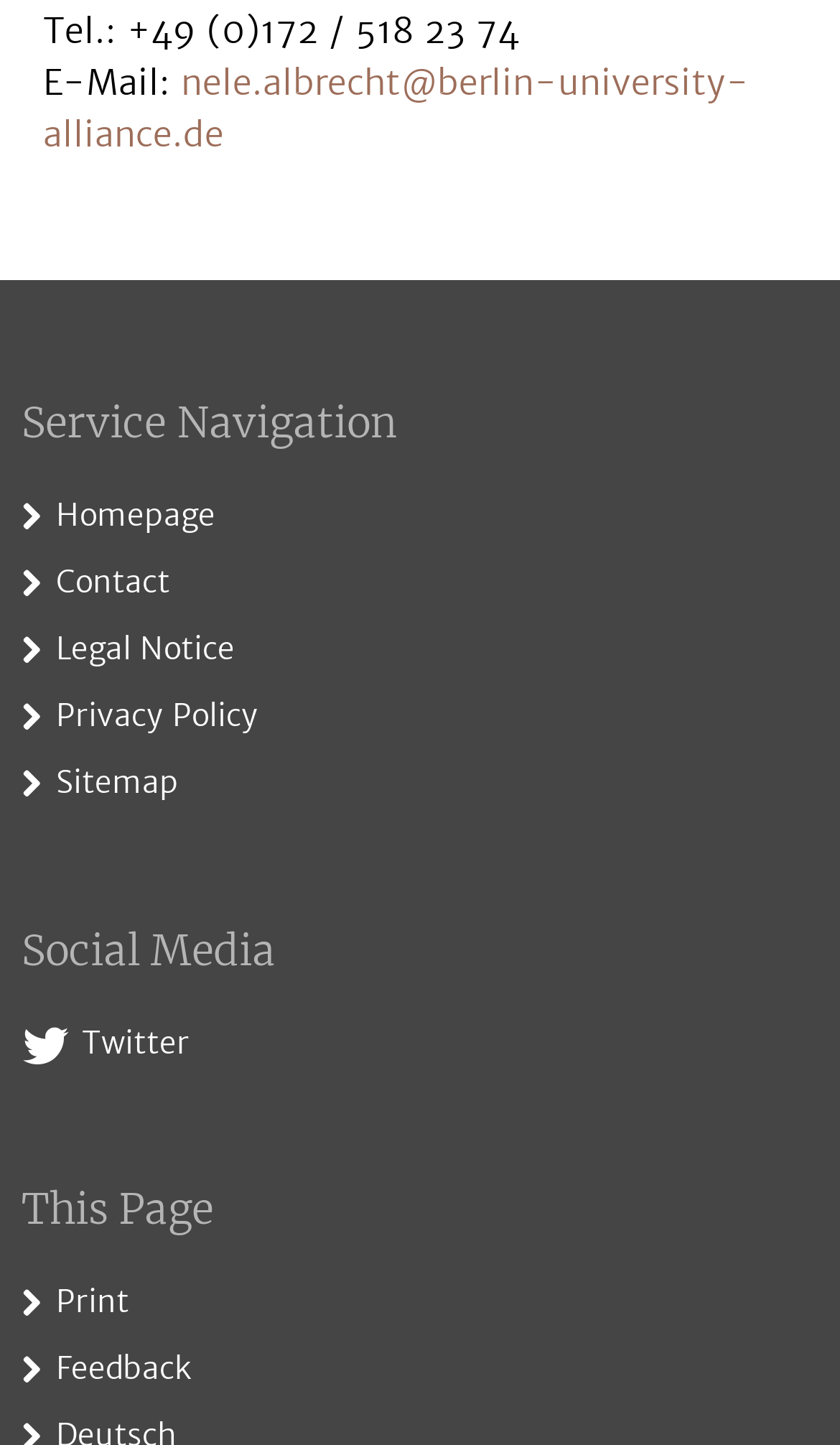What is the phone number provided?
Give a detailed explanation using the information visible in the image.

I found the phone number by looking at the StaticText element with the text 'Tel.: +49 (0)172 / 518 23 74' which is located at the top of the page.